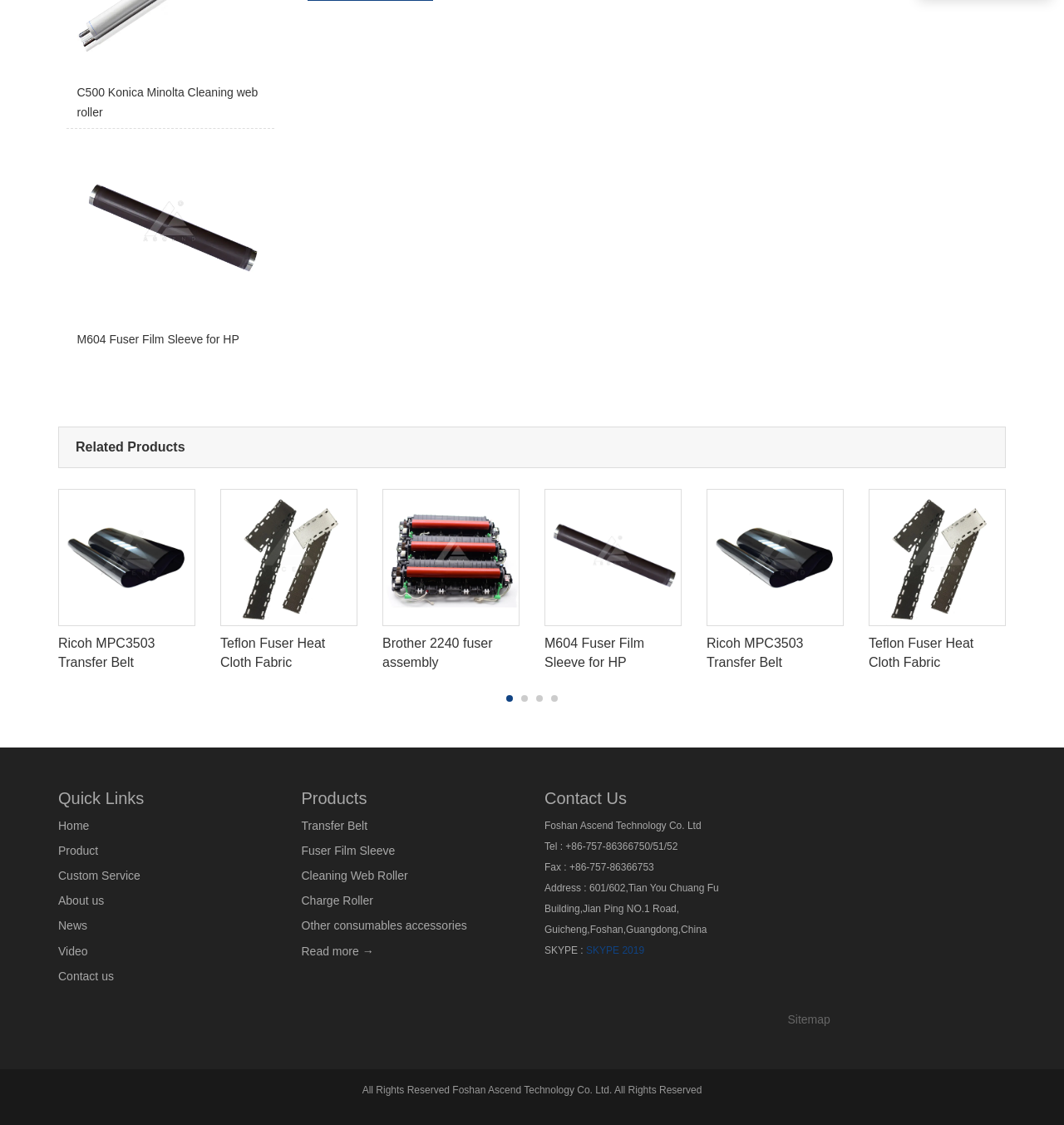How many quick links are there?
Your answer should be a single word or phrase derived from the screenshot.

7